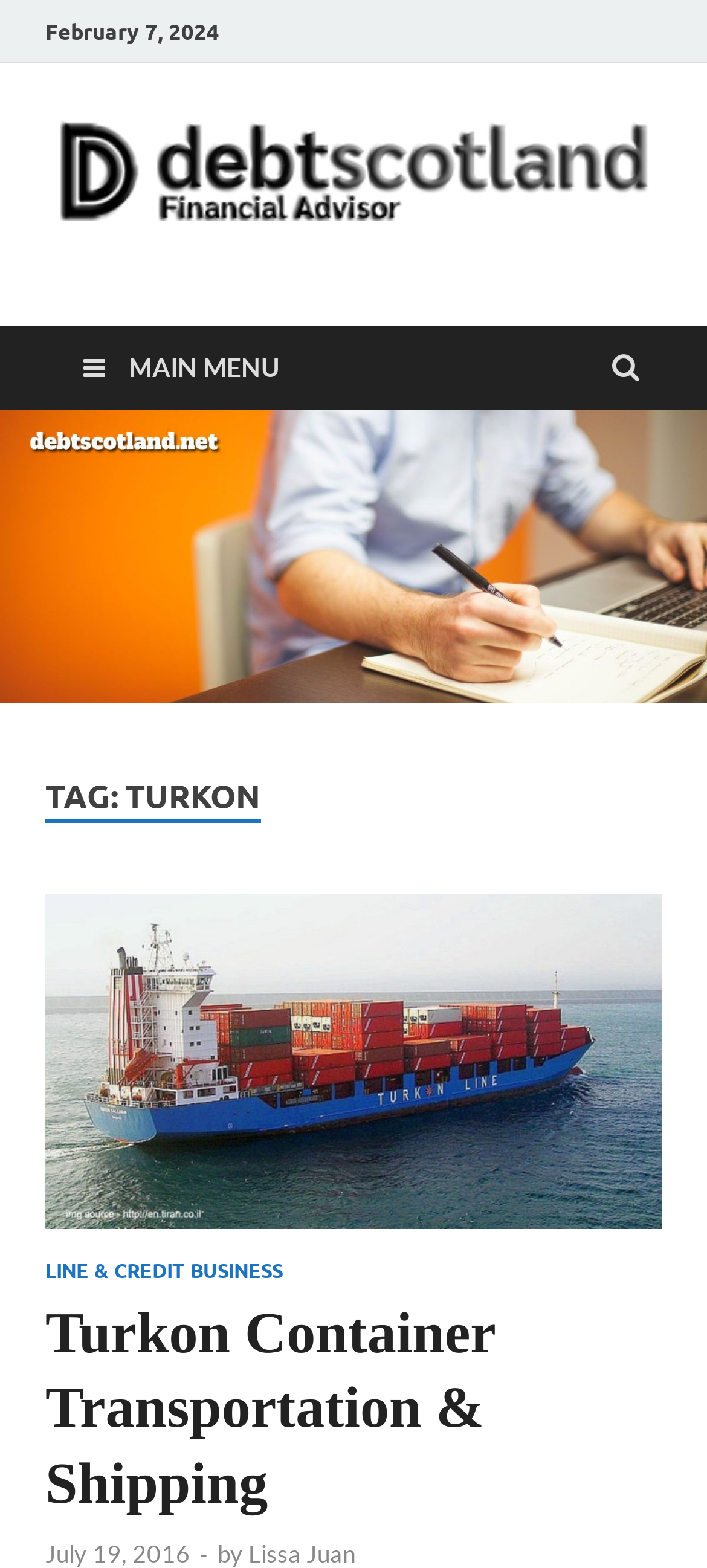Provide an in-depth description of the elements and layout of the webpage.

The webpage appears to be a personal or company profile page, with the title "turkon | Debtscotland.net" at the top. Below the title, there is a date "February 7, 2024" displayed prominently. 

To the right of the date, there is a large link with the text "Debtscotland.net" accompanied by an image with the same name. This link takes up most of the width of the page. 

Below the date and the large link, there is a smaller link with the text "Debtscotland.net" again, followed by a static text "Financial Advisor". 

On the right side of the page, there is a link with an icon and the text "MAIN MENU". 

The main content of the page is divided into sections, with a heading "TAG: TURKON" at the top. Below the heading, there is a link with the text "Turkon Container Transportation & Shipping" accompanied by an image with the same name. This link takes up most of the width of the page. 

Below the link, there is a smaller link with the text "LINE & CREDIT BUSINESS". 

Finally, there is a heading "Turkon Container Transportation & Shipping" followed by another link with the same text.